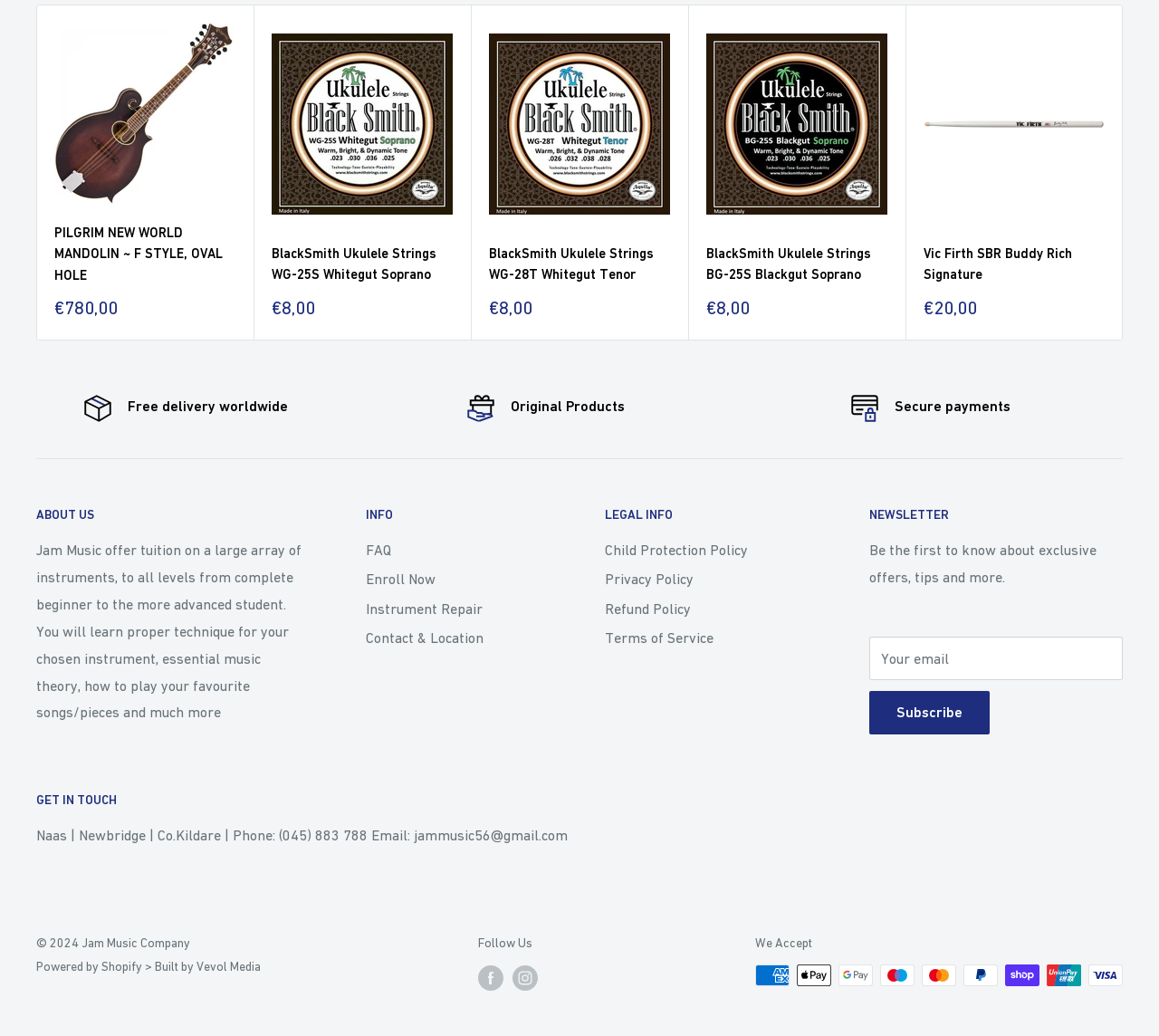Please study the image and answer the question comprehensively:
What is the price of the PILGRIM NEW WORLD MANDOLIN?

I found the price of the PILGRIM NEW WORLD MANDOLIN by looking at the sale price text next to the product image and description, which is €780,00.